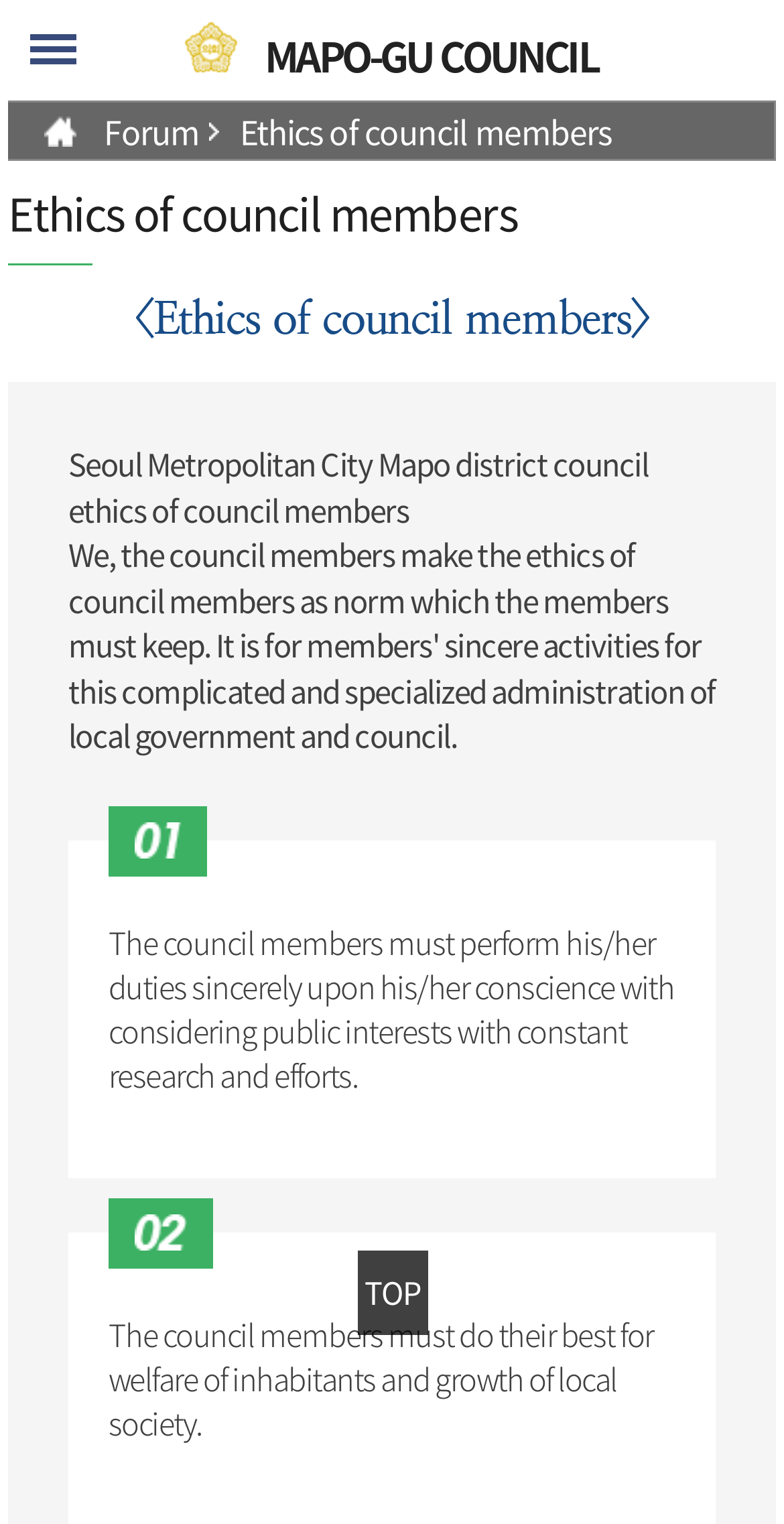Provide the bounding box coordinates for the UI element described in this sentence: "MAPO-GU COUNCIL". The coordinates should be four float values between 0 and 1, i.e., [left, top, right, bottom].

[0.235, 0.008, 0.765, 0.062]